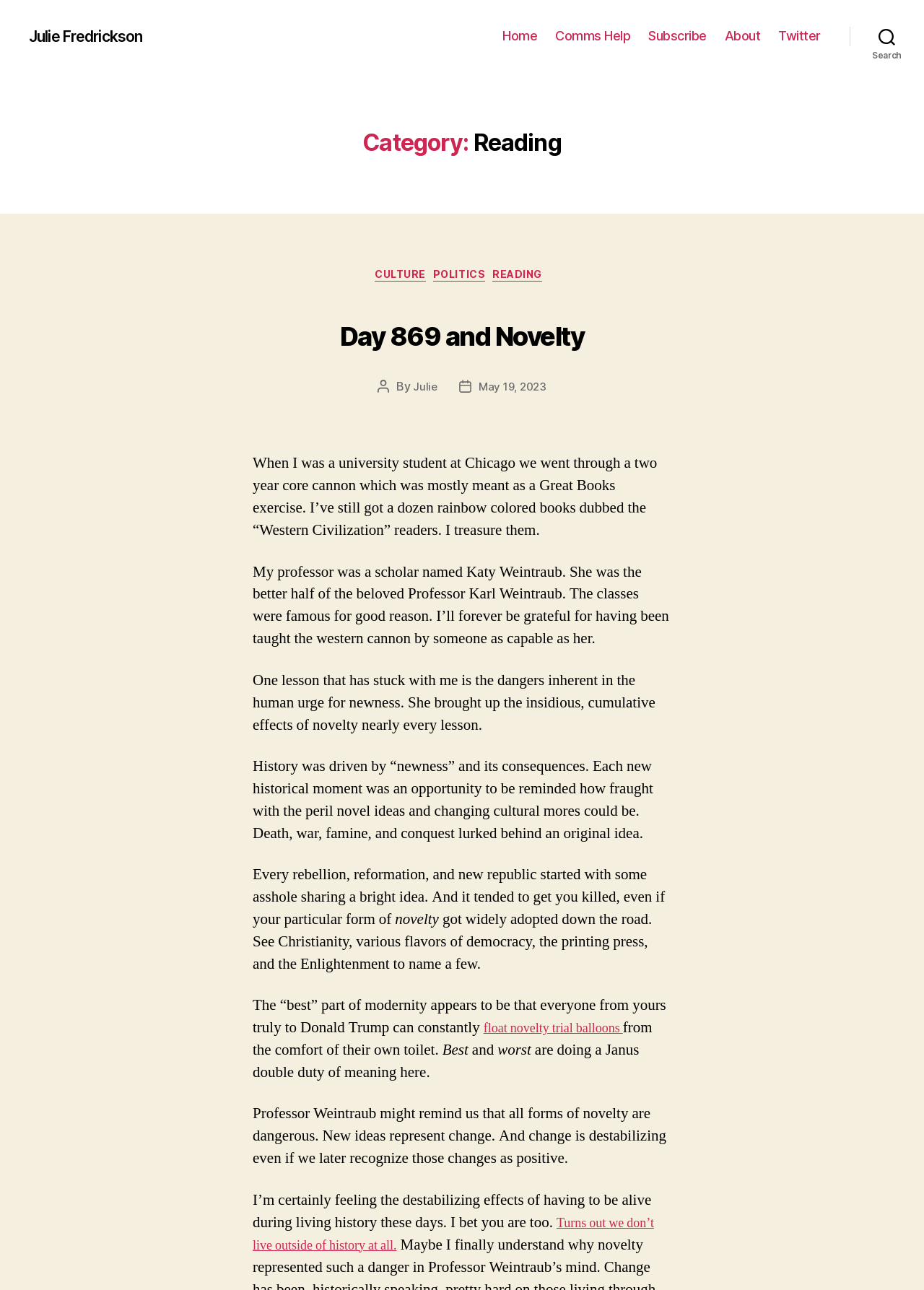Who is the author of the current post?
Your answer should be a single word or phrase derived from the screenshot.

Julie